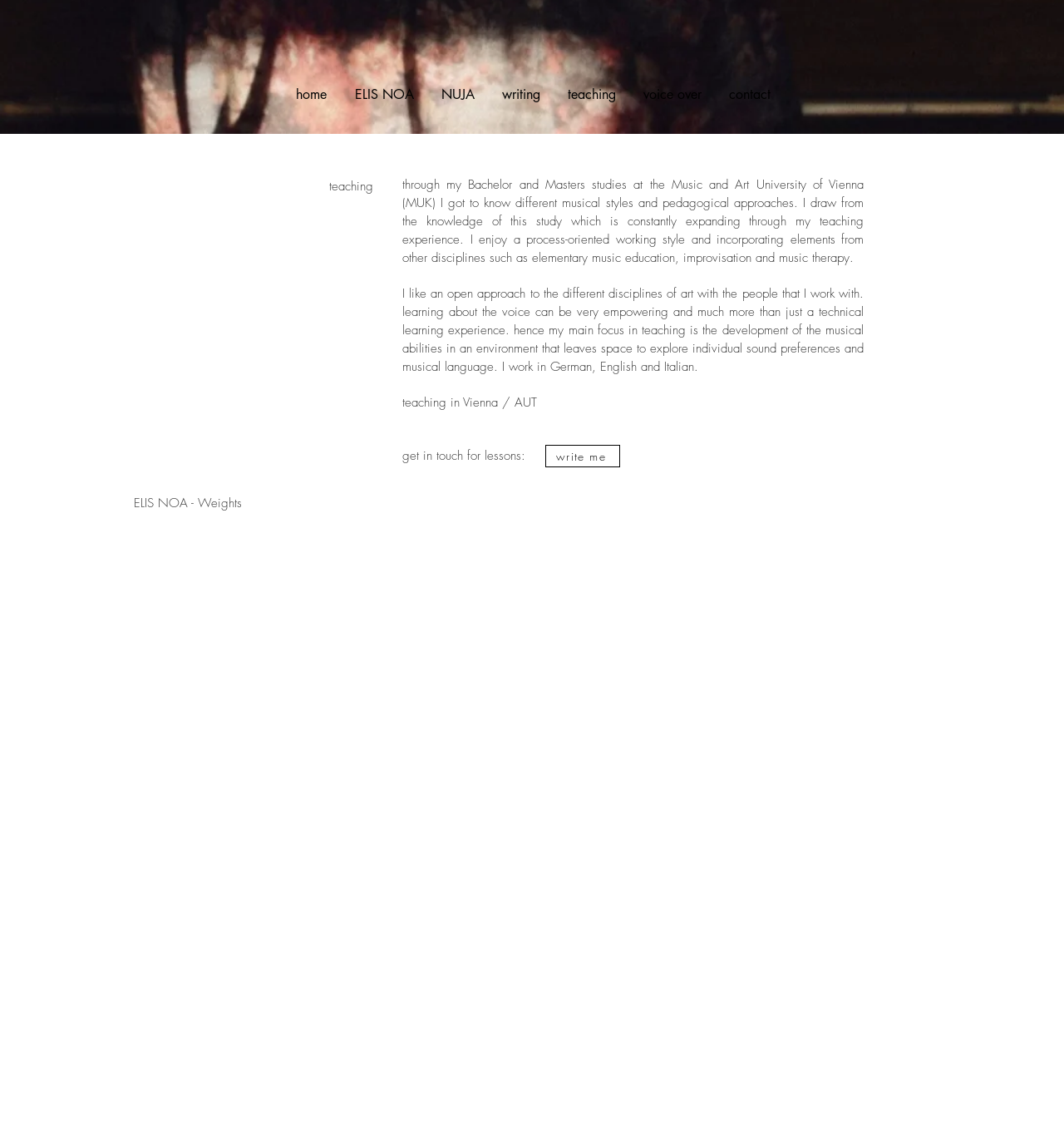Locate the bounding box coordinates for the element described below: "writing". The coordinates must be four float values between 0 and 1, formatted as [left, top, right, bottom].

[0.458, 0.065, 0.52, 0.102]